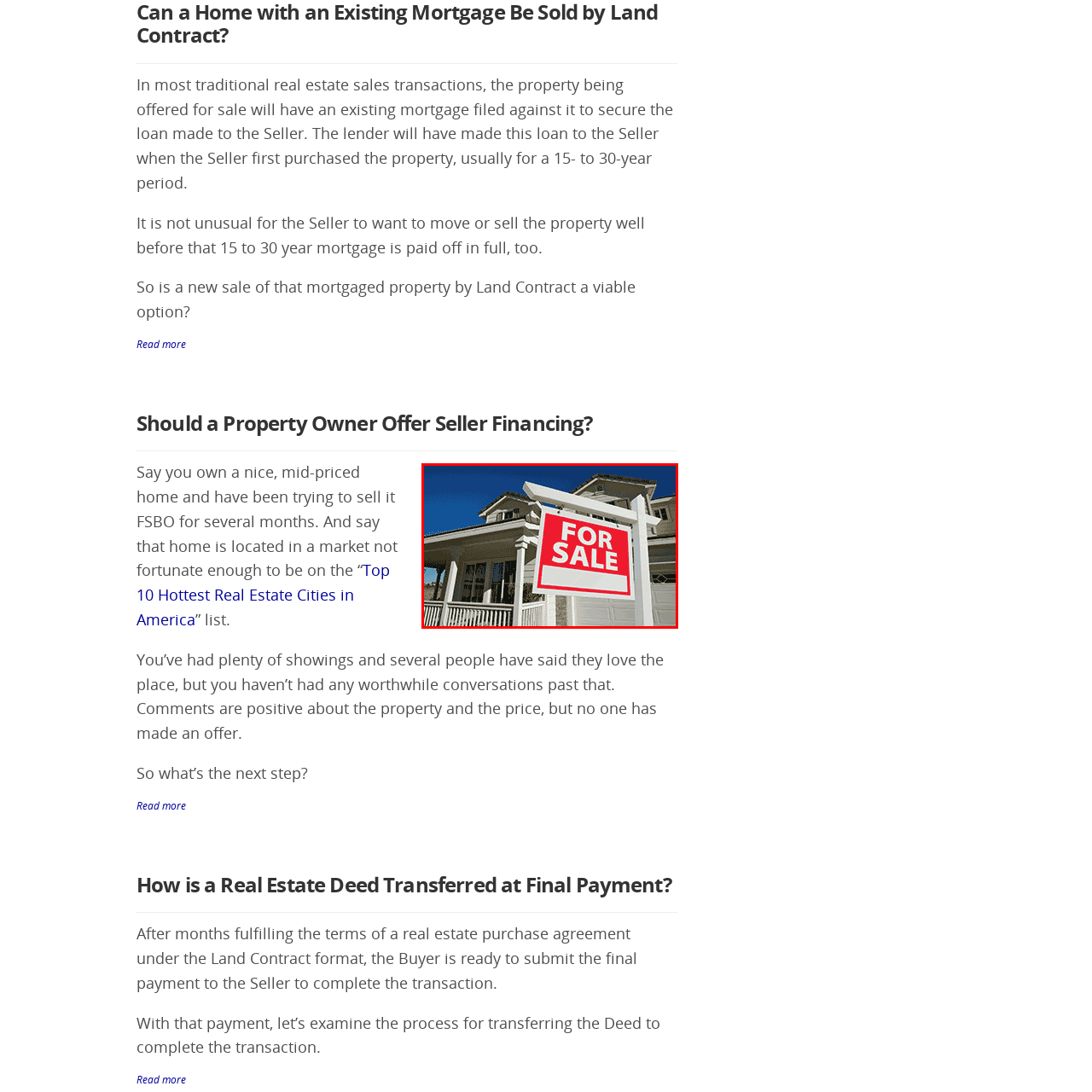Generate an elaborate caption for the image highlighted within the red boundary.

The image features a prominent "FOR SALE" sign displayed in front of a charming residential property, emphasizing the home's availability for purchase. The sign is bold and eye-catching, suggesting a mid-priced home likely catering to prospective buyers in the current real estate market. The background showcases a well-maintained house with an inviting porch, highlighting its appeal in the real estate market. This scene reflects the challenges faced by homeowners attempting to sell their properties, as many may be motivated to pursue innovative selling options, such as seller financing, to attract buyers. The overall context underscores the dynamics of residential real estate transactions, particularly for owners looking to capitalize on current market trends.